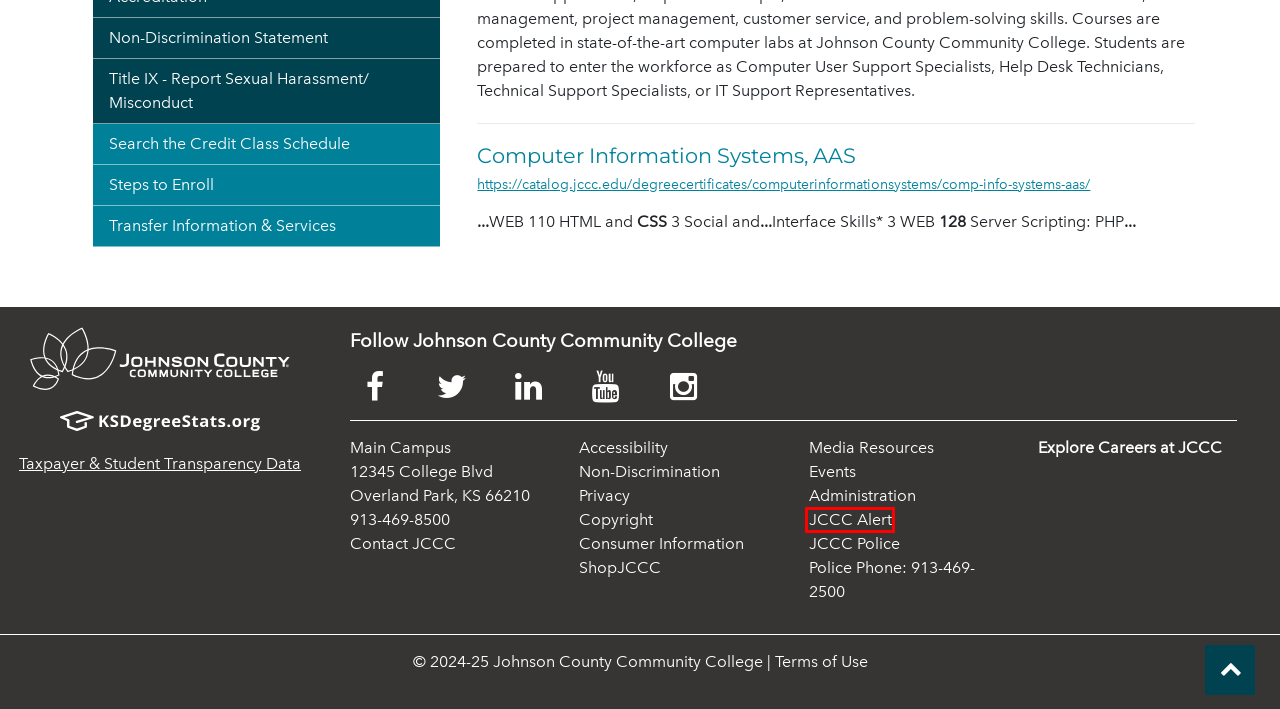With the provided webpage screenshot containing a red bounding box around a UI element, determine which description best matches the new webpage that appears after clicking the selected element. The choices are:
A. Copyright | Johnson County Community College
B. All Events | Johnson County Community College
C. Shop JCCC | Johnson County Community College
D. JCCC Alert Emergency Notification System | Johnson County Community College
E. Our Administration | Johnson County Community College
F. Higher Education Act Student Consumer Information | Johnson County Community College
G. Nondiscrimination Statement | Johnson County Community College
H. Privacy | Johnson County Community College

D